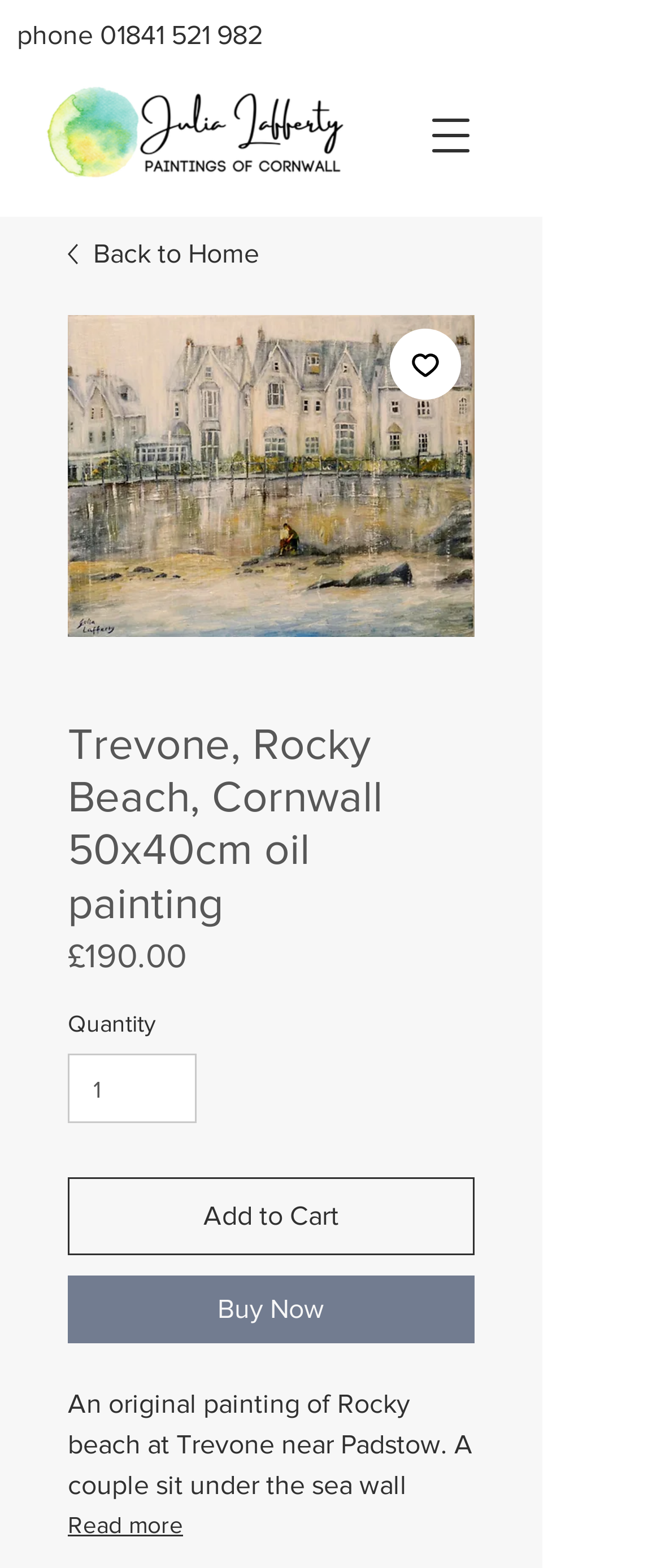Locate the primary heading on the webpage and return its text.

phone 01841 521 982